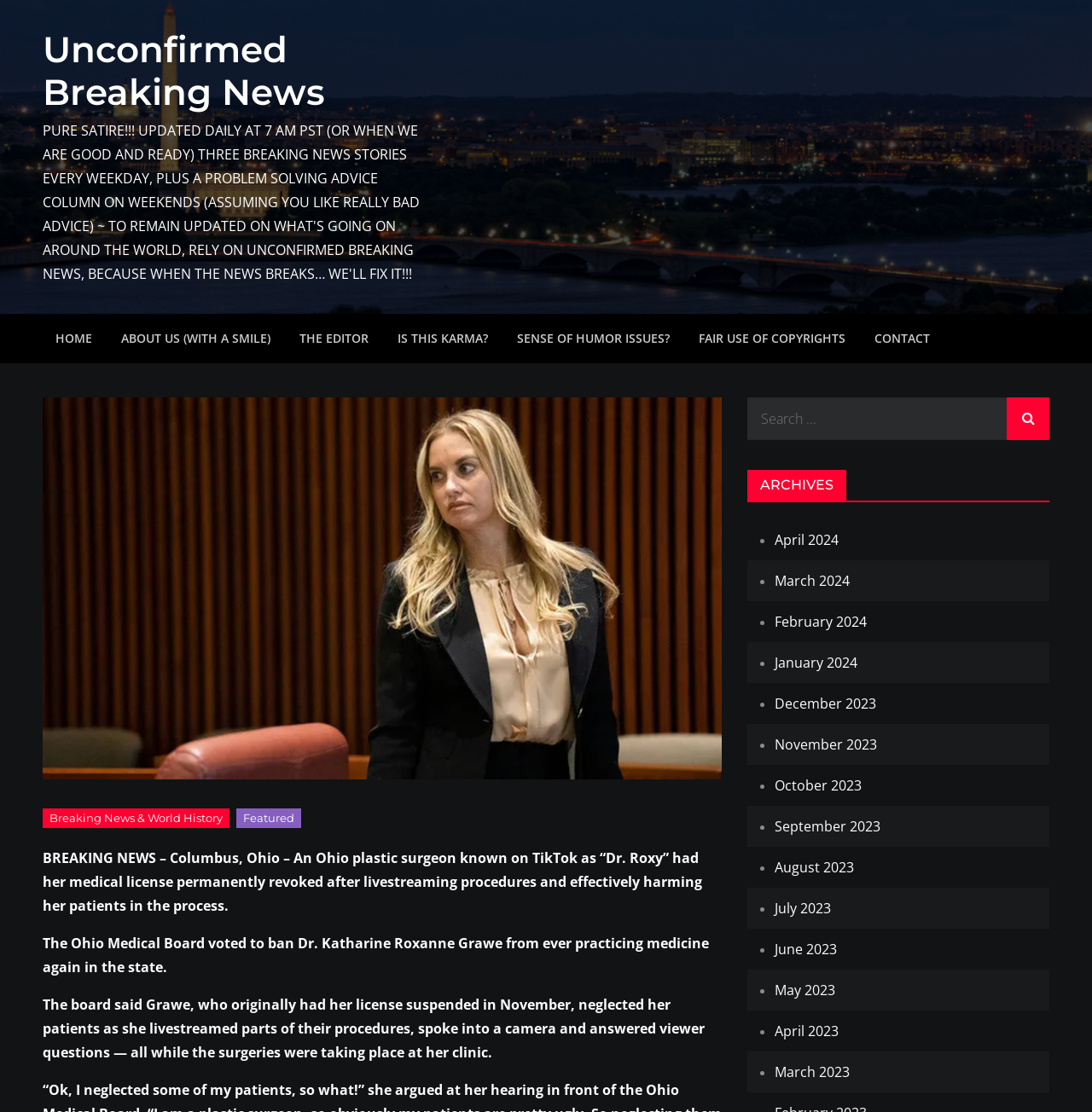Explain the contents of the webpage comprehensively.

This webpage appears to be a news article page. At the top, there is a heading that reads "Unconfirmed Breaking News" with a link to the same title. Below this, there is a primary navigation menu with links to various sections of the website, including "HOME", "ABOUT US", "THE EDITOR", and others.

The main content of the page is a news article with a title that reads "BREAKING NEWS – Columbus, Ohio – An Ohio plastic surgeon known on TikTok as “Dr. Roxy” had her medical license permanently revoked after livestreaming procedures and effectively harming her patients in the process." This title is followed by three paragraphs of text that provide more details about the story.

To the right of the main content, there is a search bar with a search icon and a placeholder text that reads "Search for:". Below the search bar, there is a heading that reads "ARCHIVES" with links to various months of the year, from April 2024 to March 2023.

There are no images on the page, but there are several links and buttons, including a button with a search icon. The overall layout of the page is organized, with clear headings and concise text.